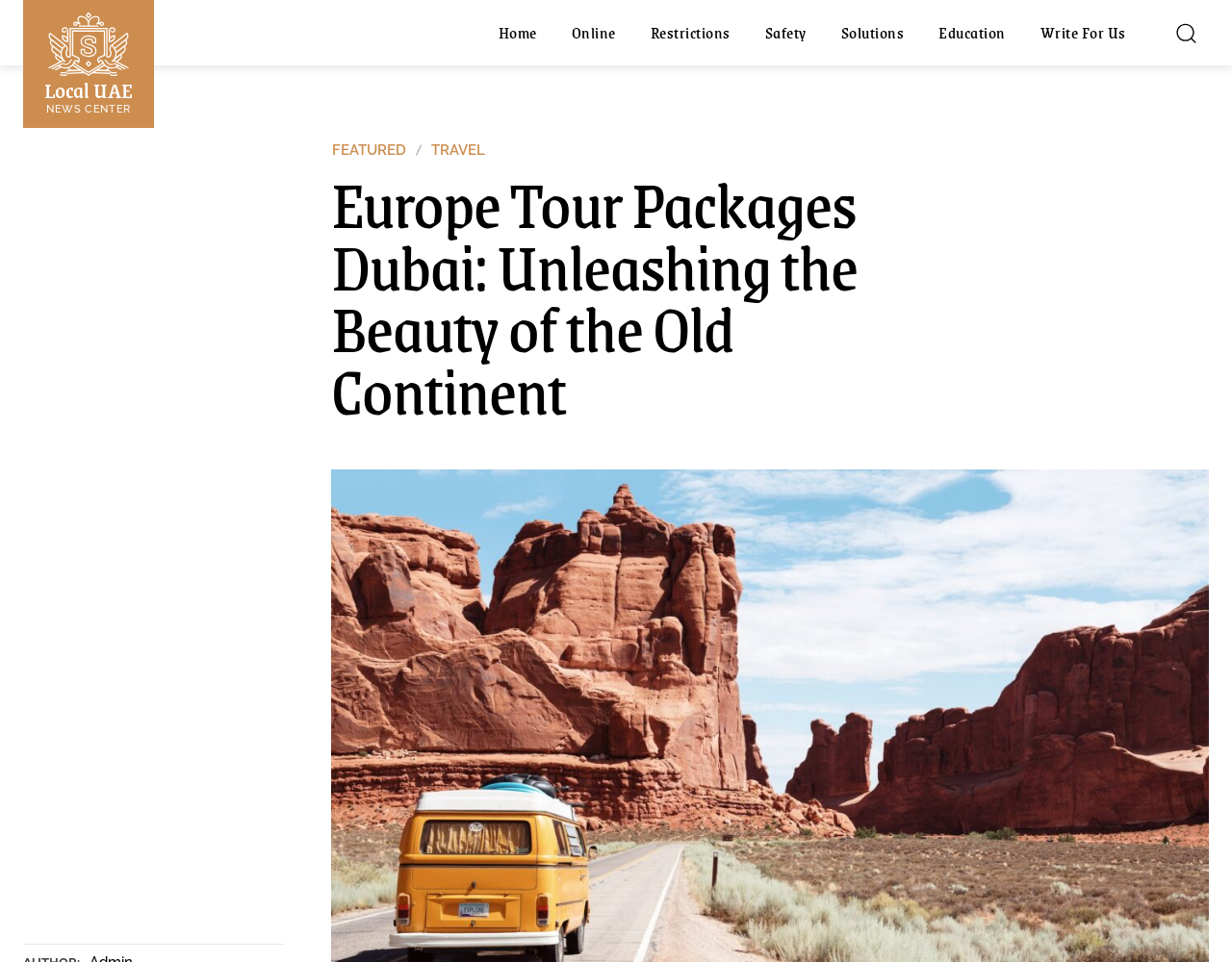Please answer the following question using a single word or phrase: What is the purpose of the button at the top right?

Search